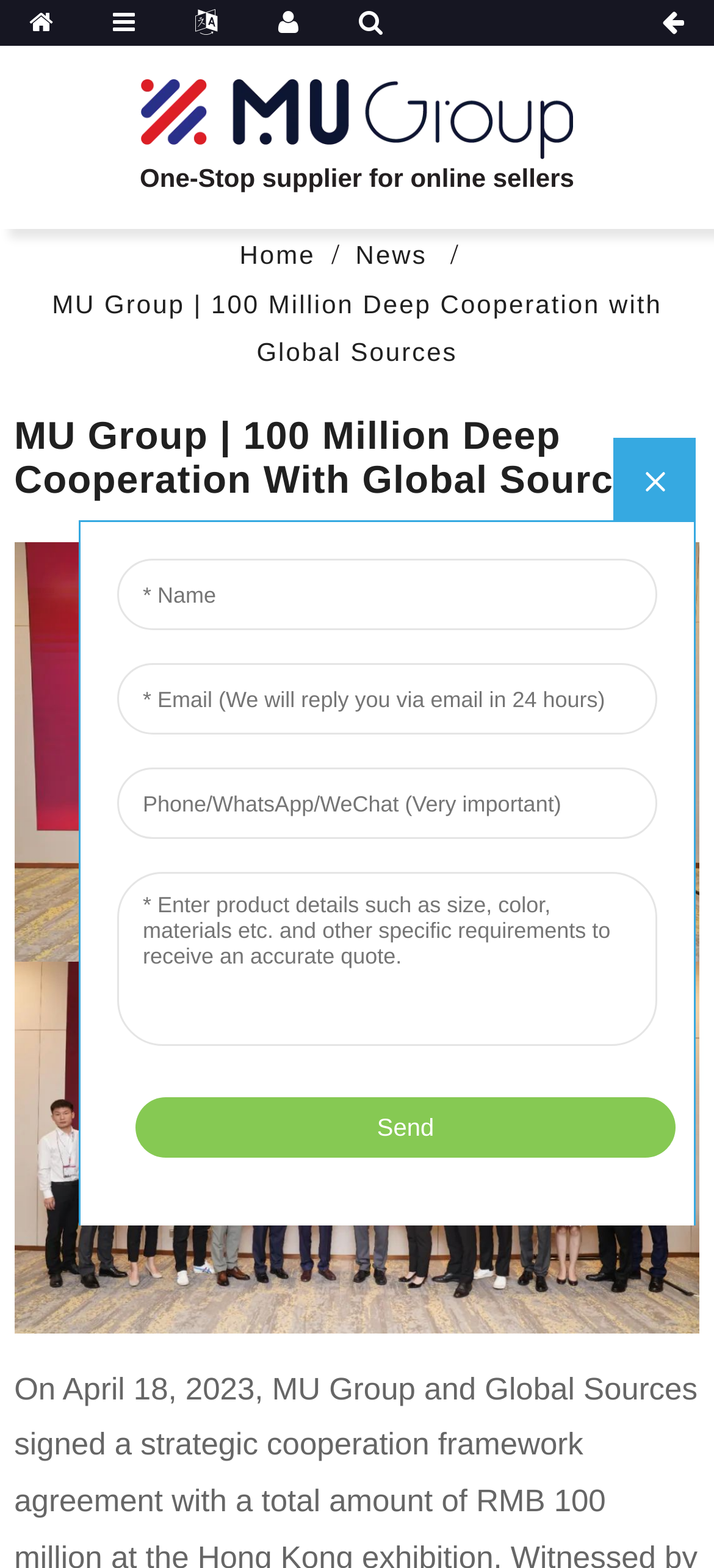Provide a single word or phrase to answer the given question: 
What is the text of the button at the bottom right corner?

Top